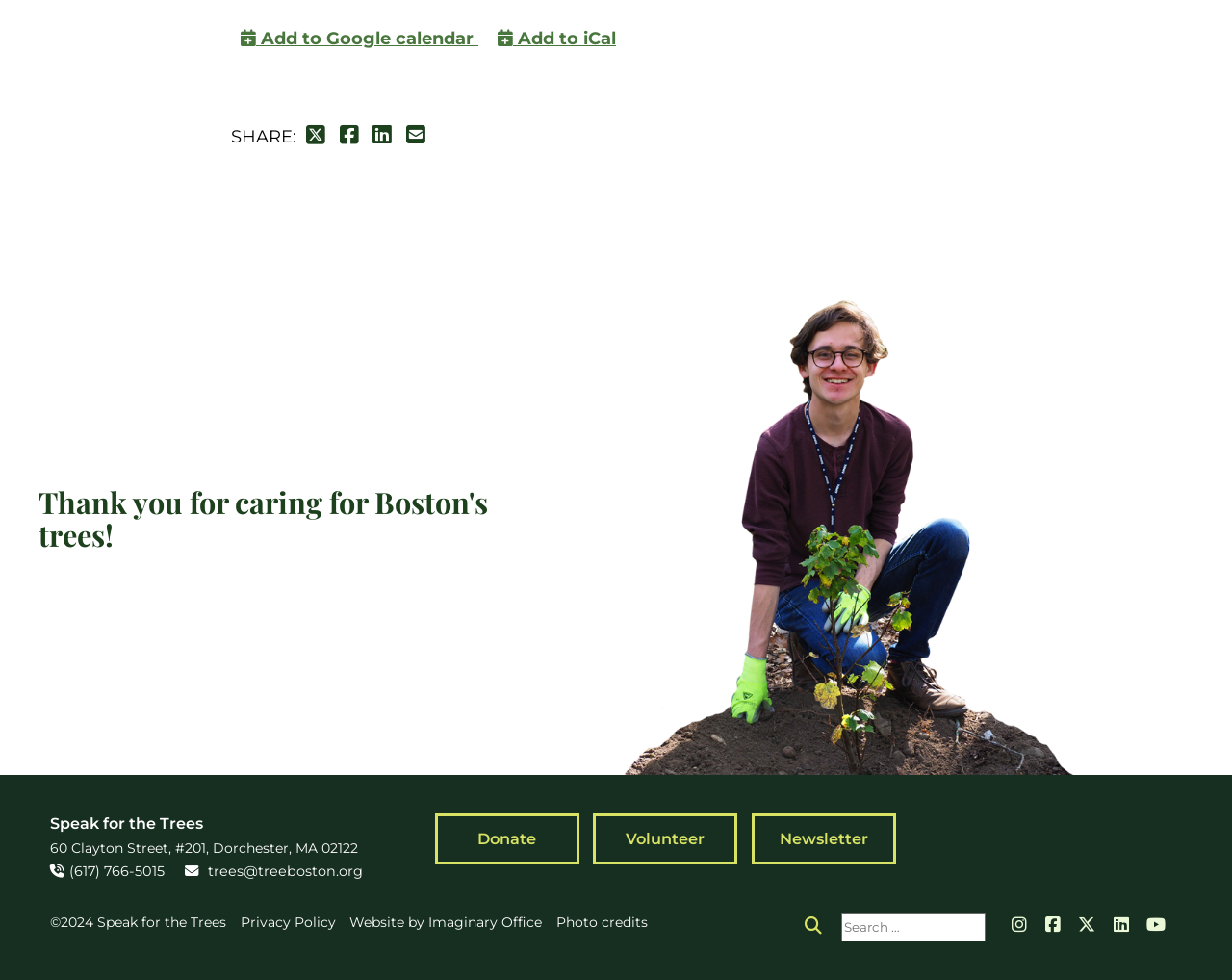Find the bounding box coordinates of the area that needs to be clicked in order to achieve the following instruction: "Call". The coordinates should be specified as four float numbers between 0 and 1, i.e., [left, top, right, bottom].

[0.041, 0.88, 0.134, 0.898]